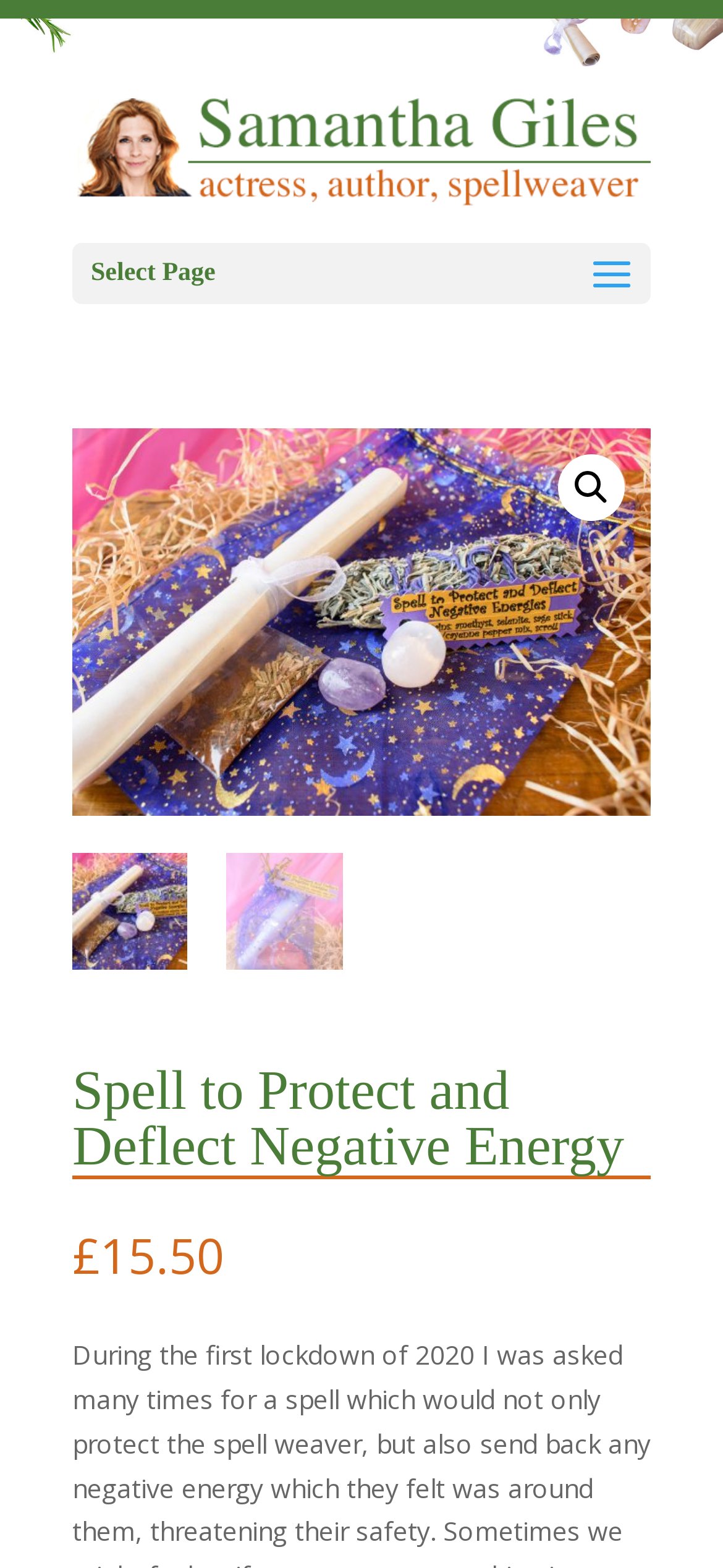Respond to the question below with a single word or phrase:
What is the symbol on the link?

🔍